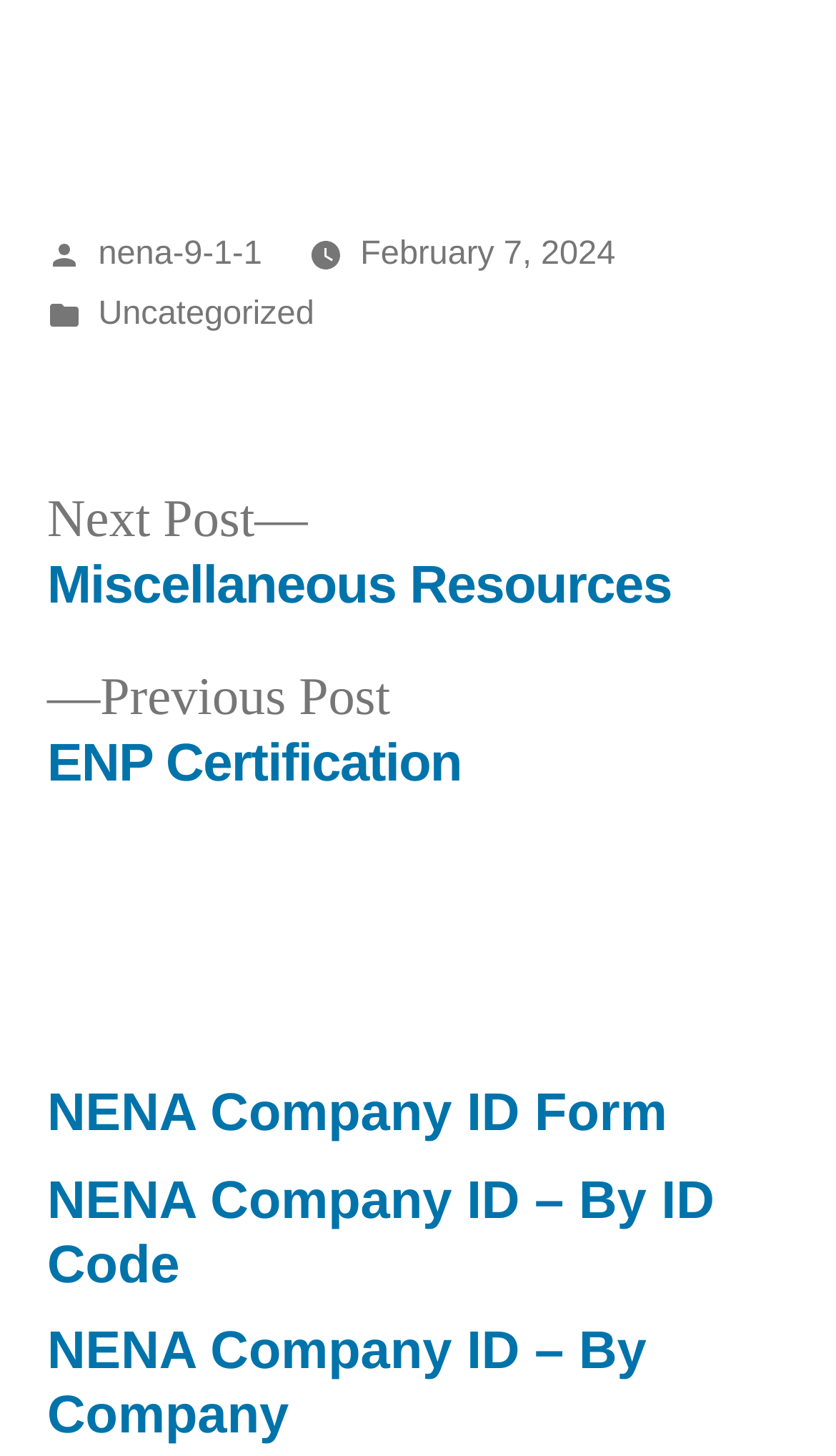Give a one-word or phrase response to the following question: What is the category of the latest post?

Uncategorized